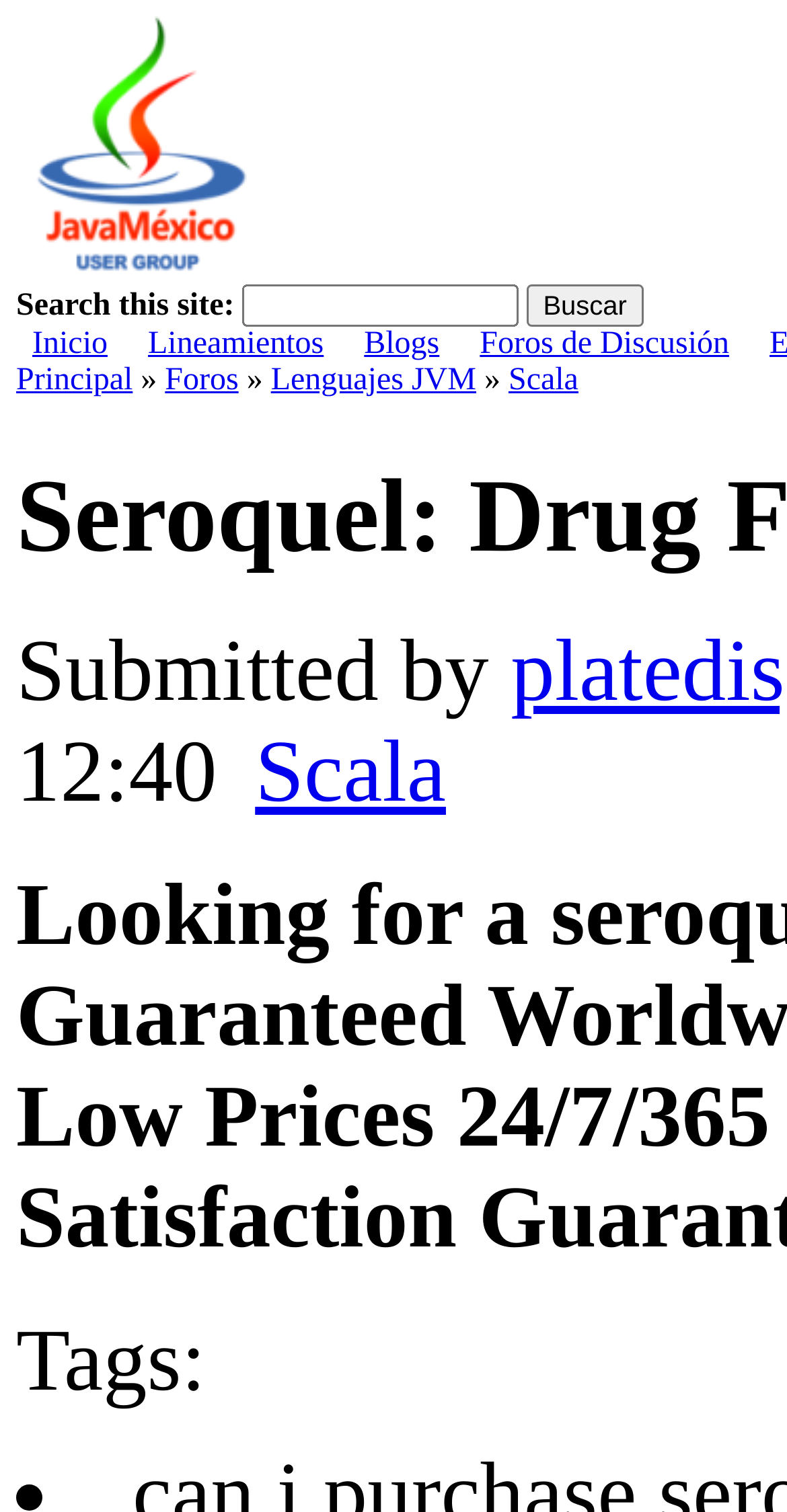Elaborate on the webpage's design and content in a detailed caption.

The webpage appears to be a blog or forum related to Java and Scala programming, with a focus on Seroquel, a medication. At the top left, there is a logo or icon labeled "Principal" accompanied by a link with the same name. Below this, there is a search bar with a label "Search this site:" and a button labeled "Buscar" (meaning "Search" in Spanish).

To the right of the search bar, there are several links, including "Inicio" (Home), "Lineamientos" (Guidelines), "Blogs", and "Foros de Discusión" (Discussion Forums). Below these links, there is another set of links, including "Principal", "Foros" (Forums), "Lenguajes JVM" (JVM Languages), and "Scala".

In the middle of the page, there is a section with a submission credit, indicated by the text "Submitted by". Below this, there is another link to "Scala". At the bottom of the page, there is a section labeled "Tags:", suggesting that the page may be categorized by keywords or topics.

Throughout the page, there are no images other than the logo or icon at the top left. The layout is organized, with clear headings and concise text, making it easy to navigate.